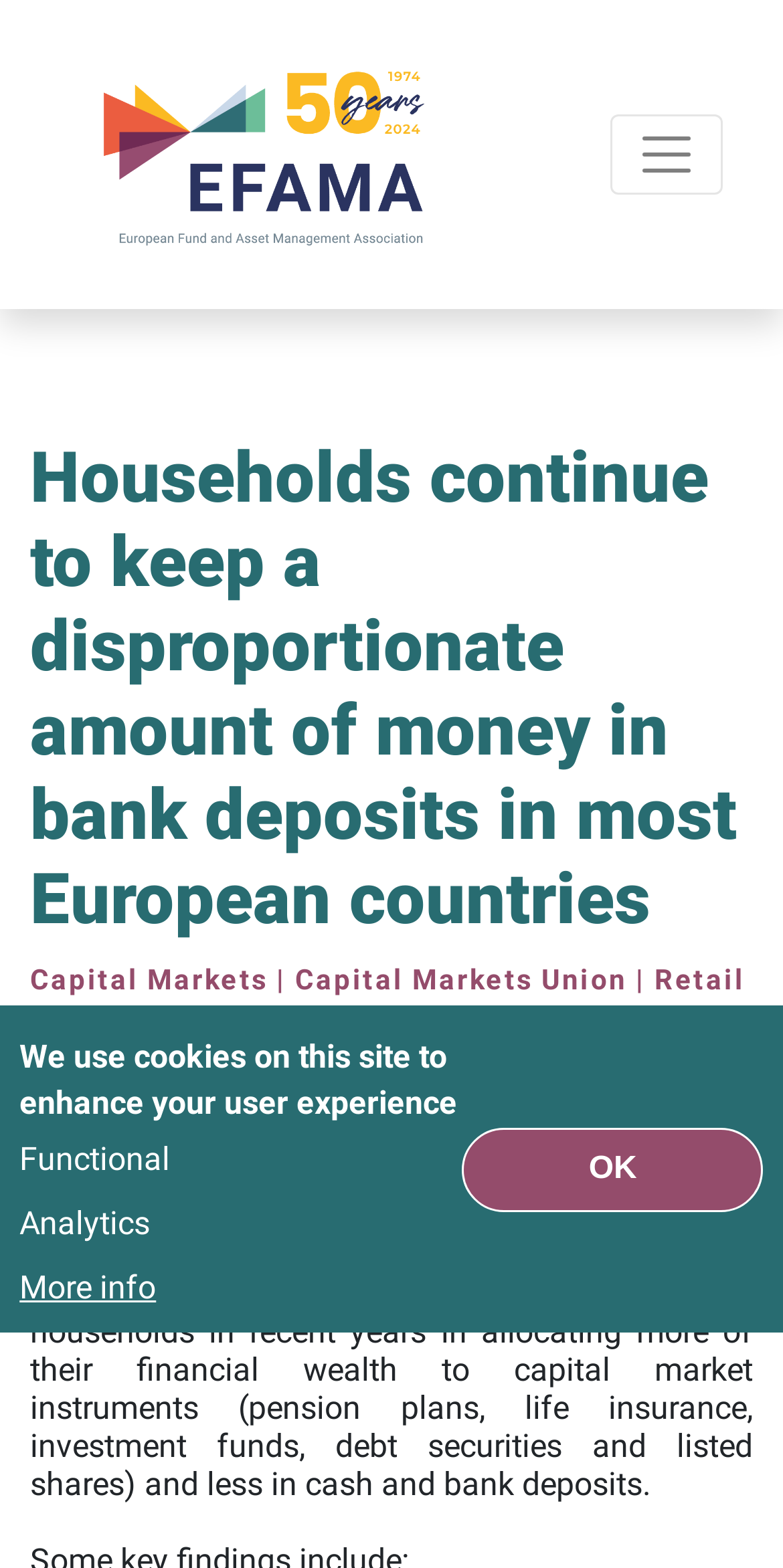Give a concise answer of one word or phrase to the question: 
What is the purpose of the report published by EFAMA?

To analyze the progress made by European households